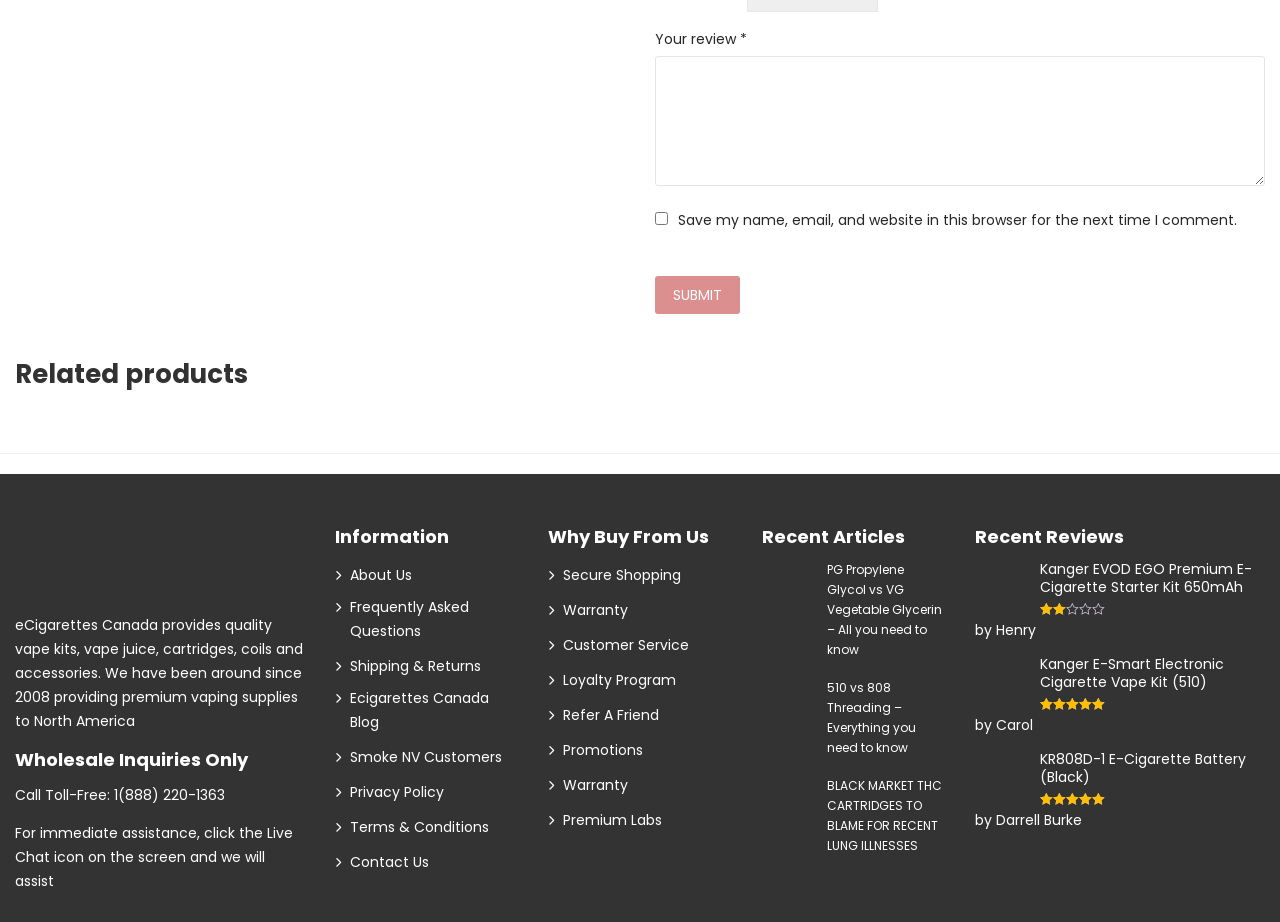Could you locate the bounding box coordinates for the section that should be clicked to accomplish this task: "Learn more about Secure Shopping".

[0.428, 0.611, 0.532, 0.637]